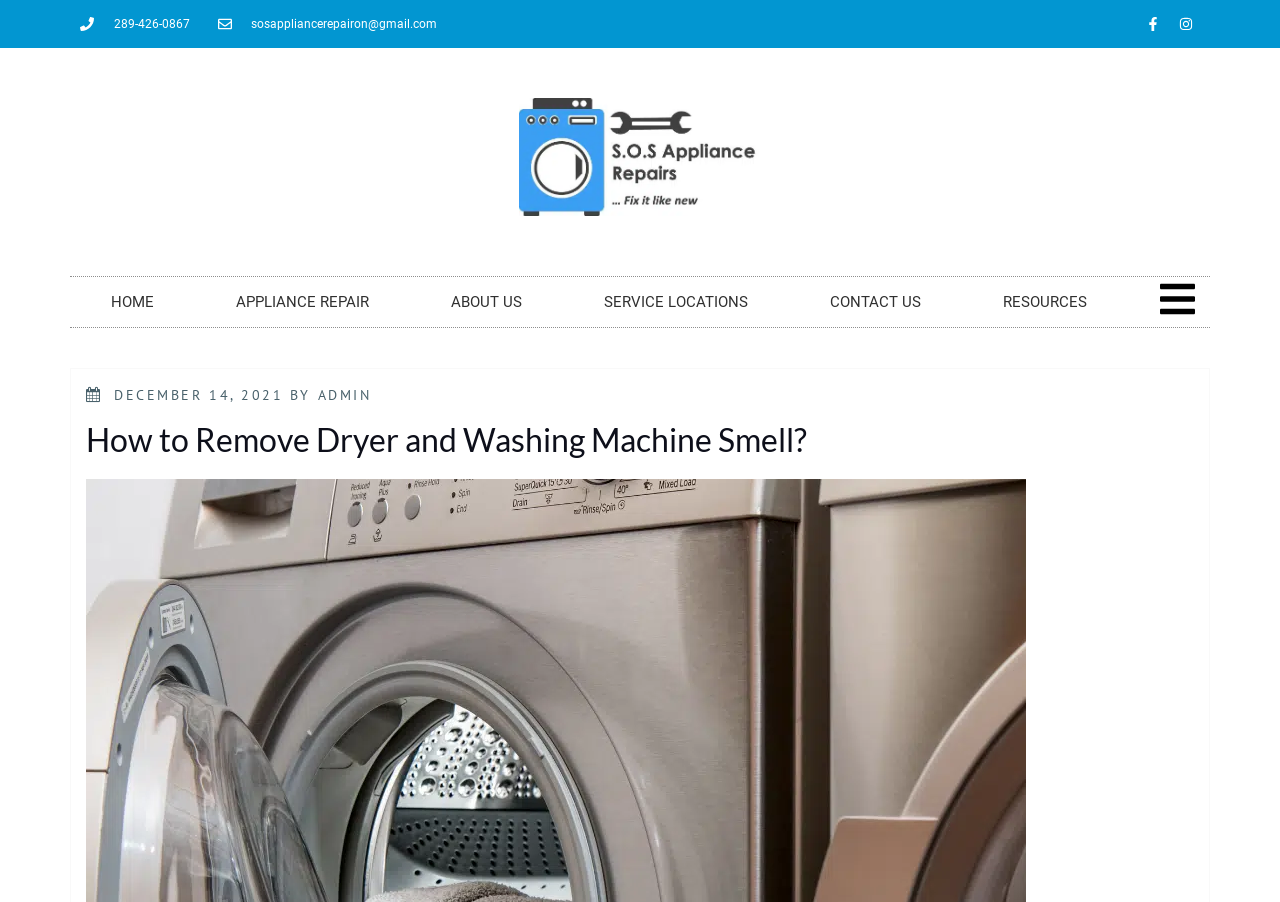Determine the bounding box coordinates of the region that needs to be clicked to achieve the task: "Search for something".

None